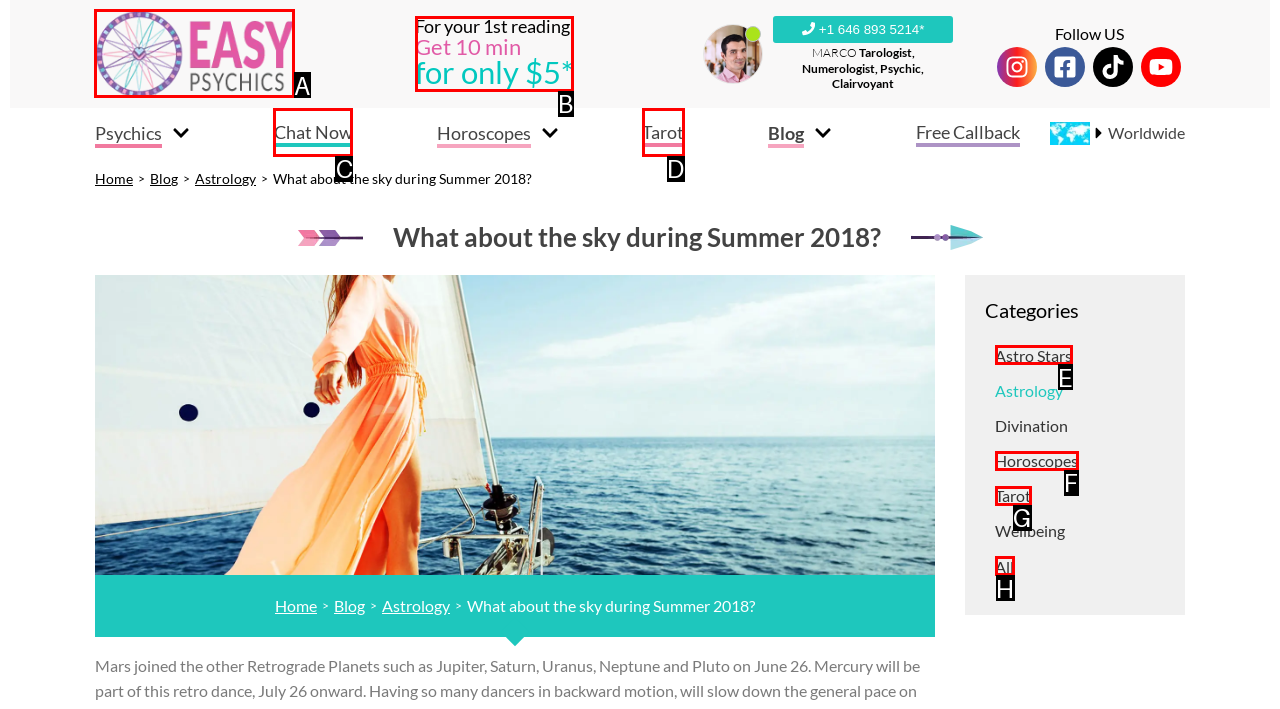Tell me the letter of the UI element I should click to accomplish the task: Click on Online psychics by phone and live chat based on the choices provided in the screenshot.

A